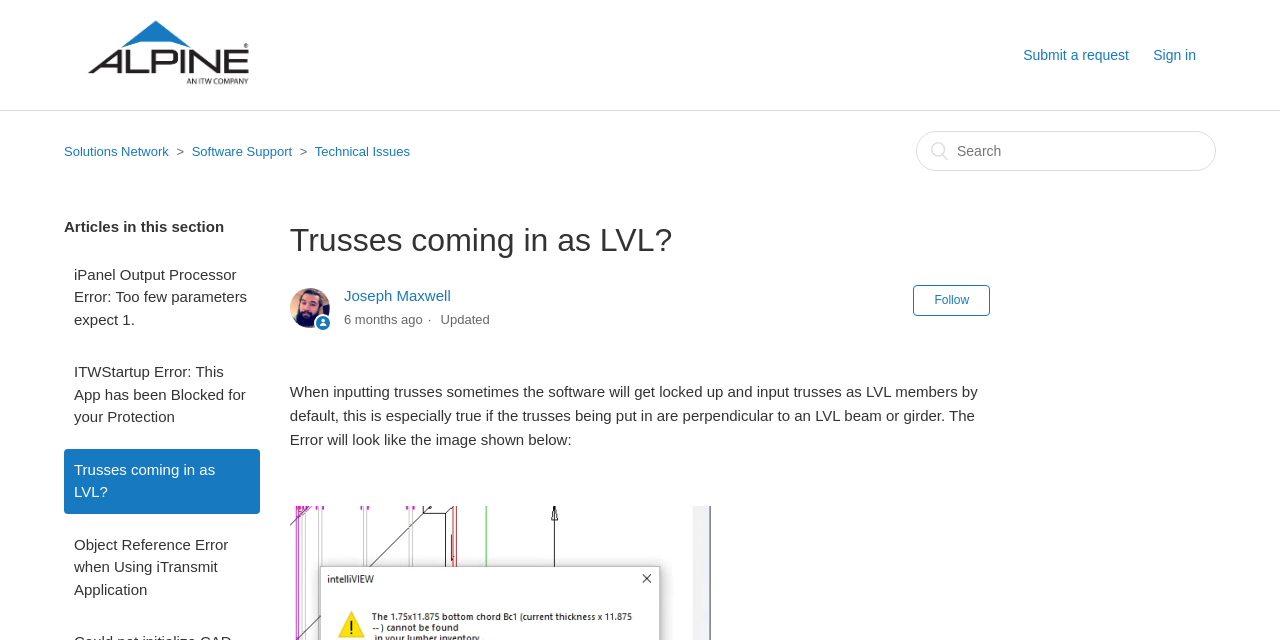When was the article 'Trusses coming in as LVL?' updated?
Kindly offer a comprehensive and detailed response to the question.

The article 'Trusses coming in as LVL?' has a timestamp indicating that it was updated 6 months ago, as shown by the text '6 months ago' below the article title. This suggests that the article was last updated 6 months prior to the current date.